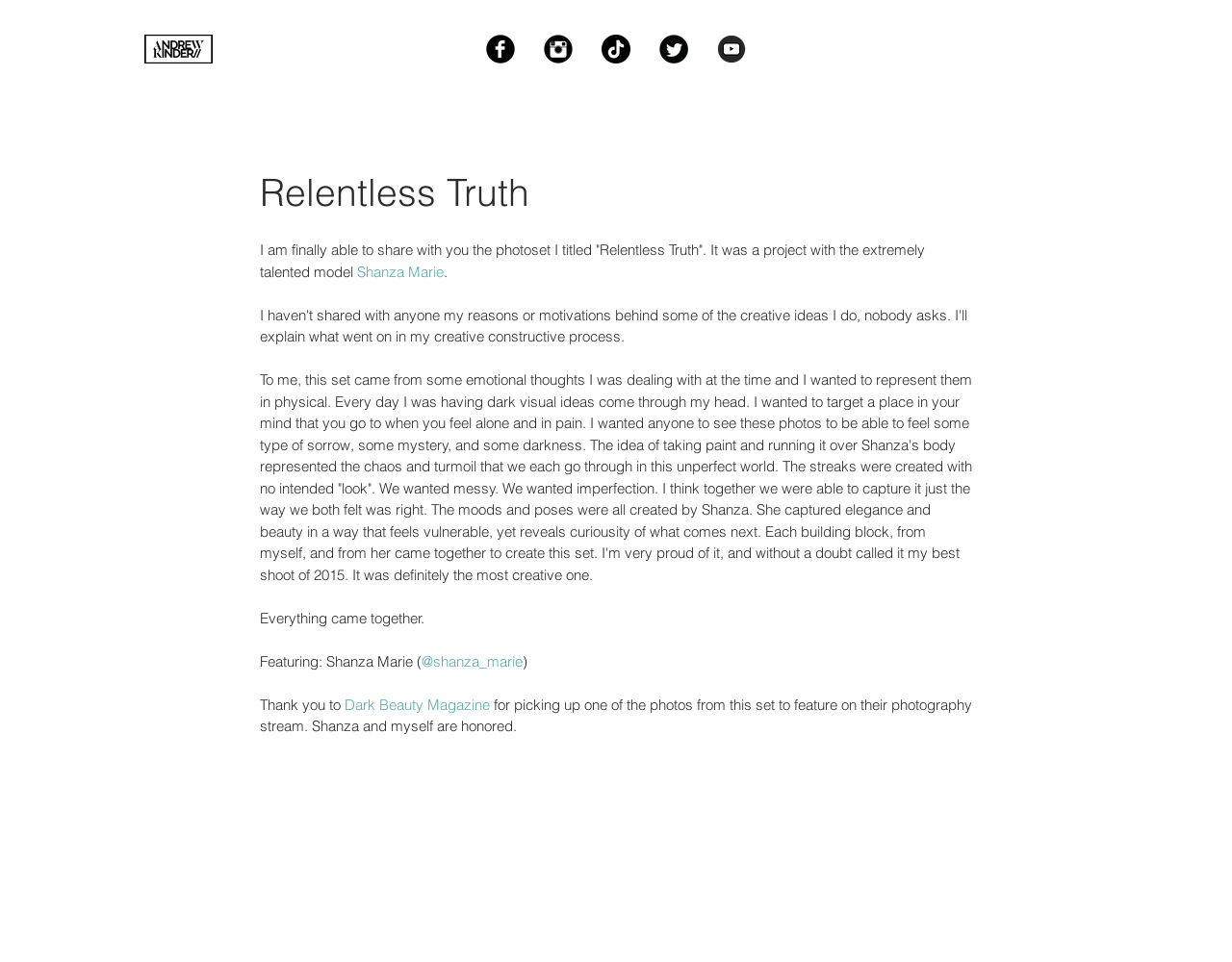Identify the bounding box coordinates for the UI element described as: "aria-label="Open sharing dialog"". The coordinates should be provided as four floats between 0 and 1: [left, top, right, bottom].

None